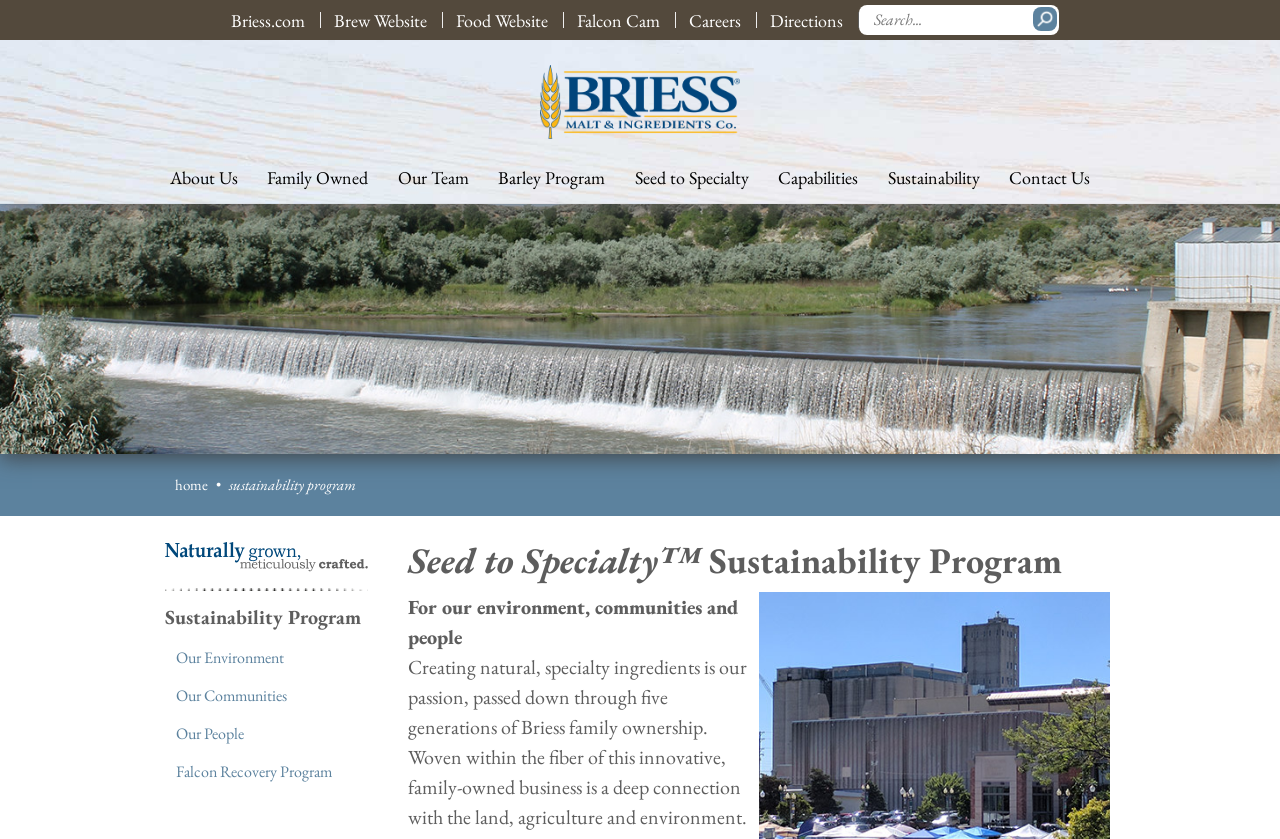Please identify the bounding box coordinates of the area that needs to be clicked to follow this instruction: "view our environment initiatives".

[0.13, 0.761, 0.287, 0.806]